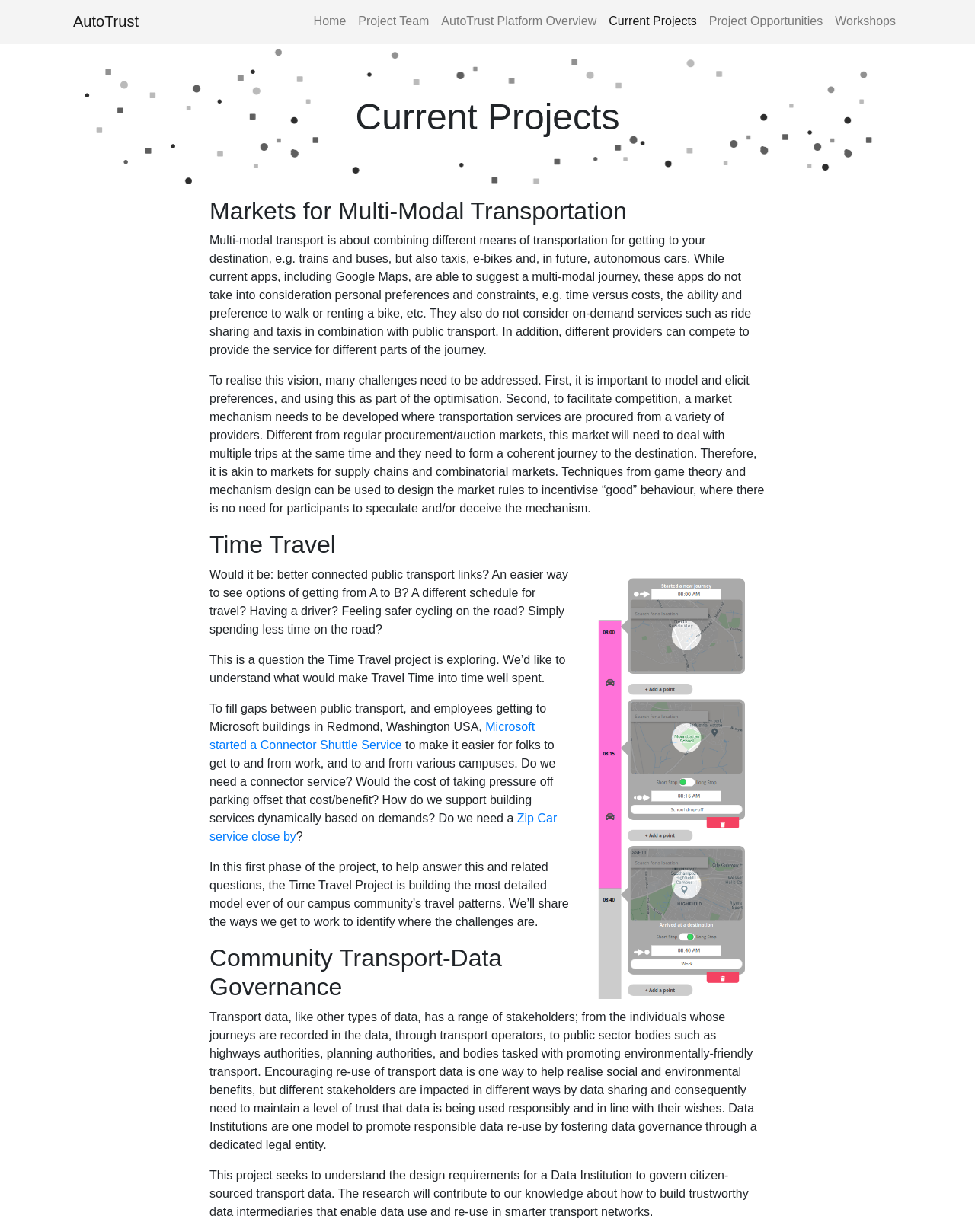Provide a one-word or short-phrase response to the question:
What is the main topic of the webpage?

EPSRC Platform Project